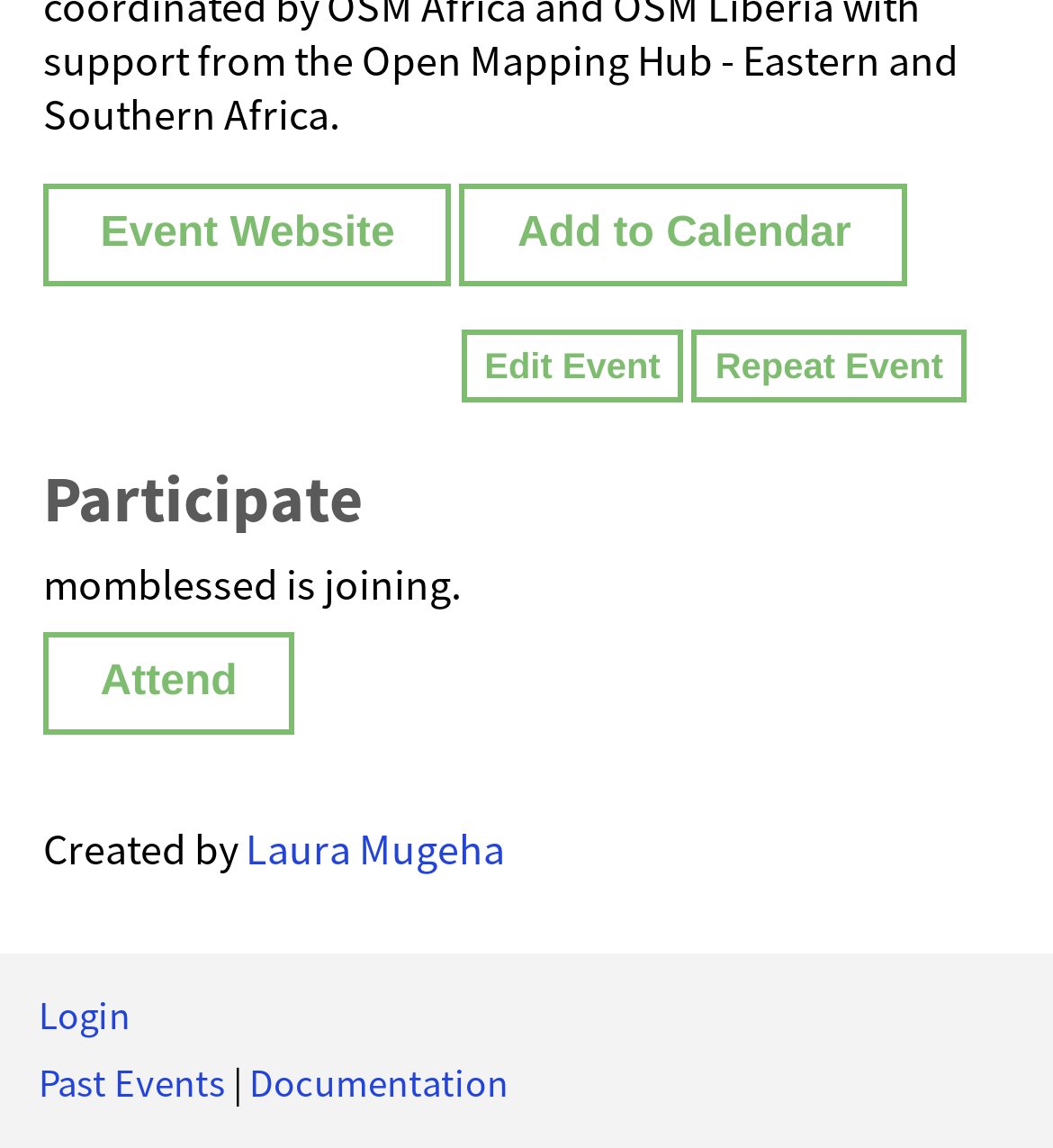What is the purpose of the 'Attend' button?
Kindly answer the question with as much detail as you can.

I inferred the purpose of the 'Attend' button by its location under the 'Participate' heading and the text 'momblessed is joining', which suggests that the button is for participating in the event.